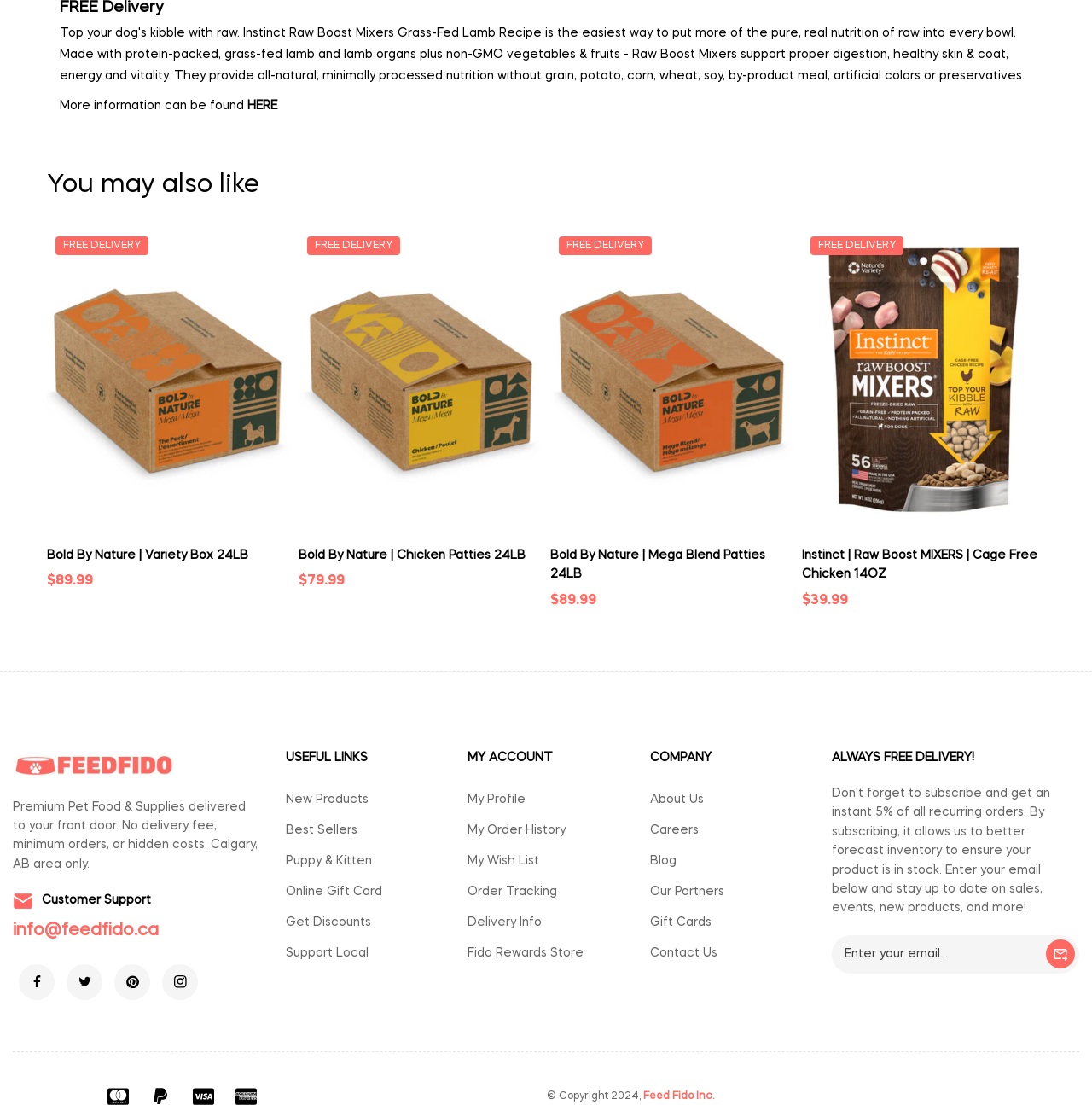With reference to the image, please provide a detailed answer to the following question: How many social media links are available at the bottom of the webpage?

I counted the social media links at the bottom of the webpage and found four links: Facebook, Twitter, Pinterest, and Instagram.